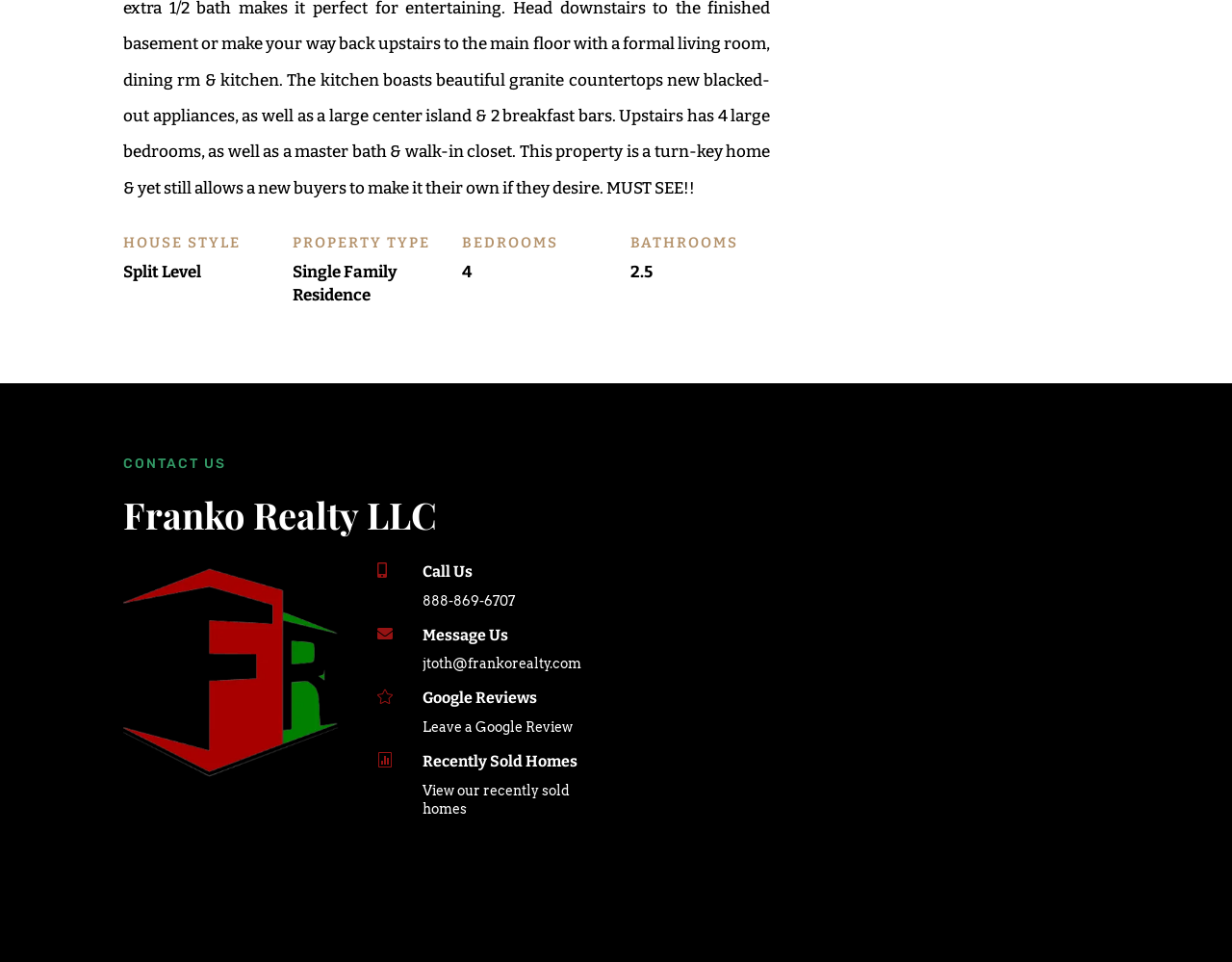Bounding box coordinates are to be given in the format (top-left x, top-left y, bottom-right x, bottom-right y). All values must be floating point numbers between 0 and 1. Provide the bounding box coordinate for the UI element described as: Call Us

[0.343, 0.584, 0.383, 0.603]